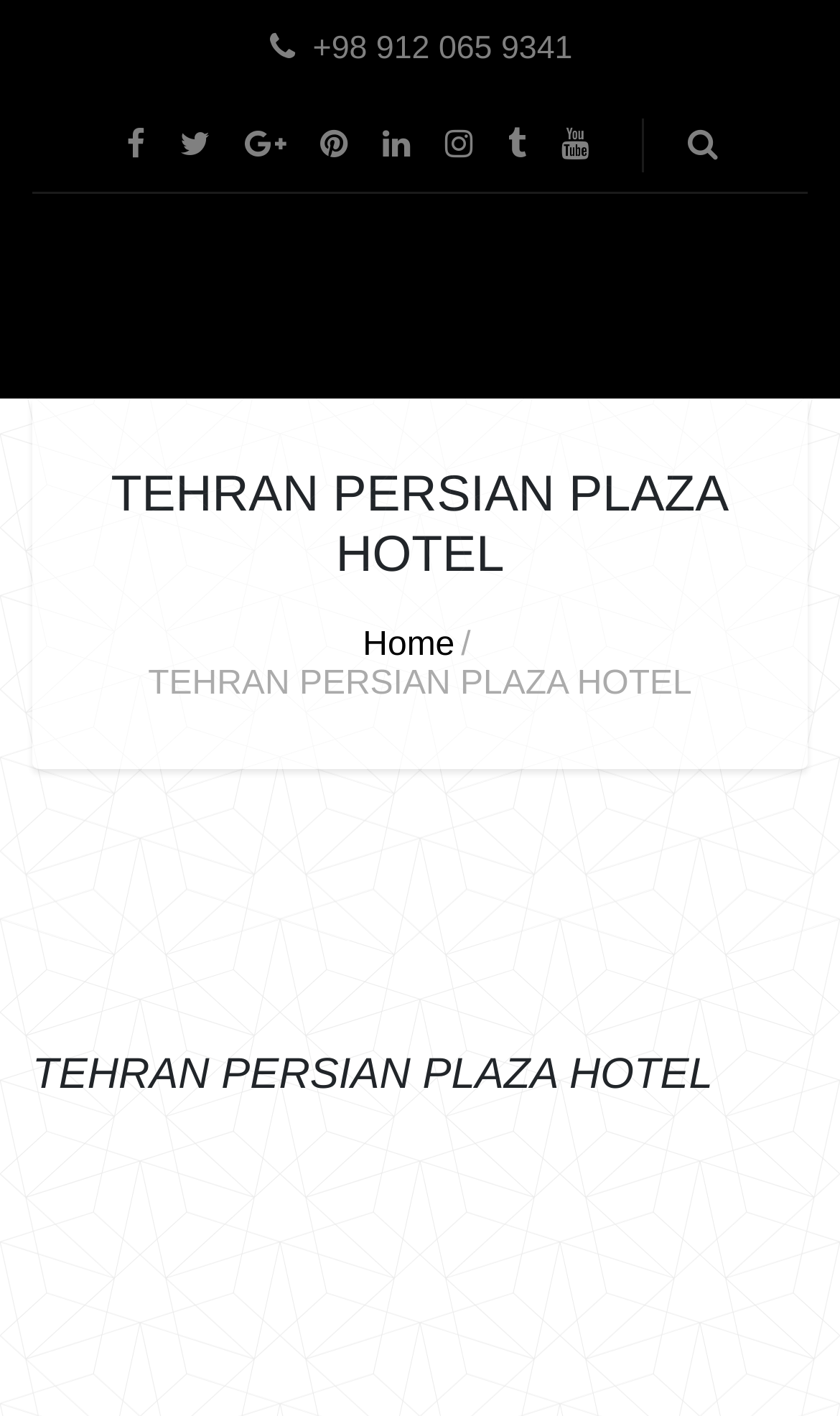Please analyze the image and give a detailed answer to the question:
What is the name of the hotel?

I found the name of the hotel by looking at the heading element with the bounding box coordinates [0.115, 0.327, 0.885, 0.413] which contains the text 'TEHRAN PERSIAN PLAZA HOTEL'.